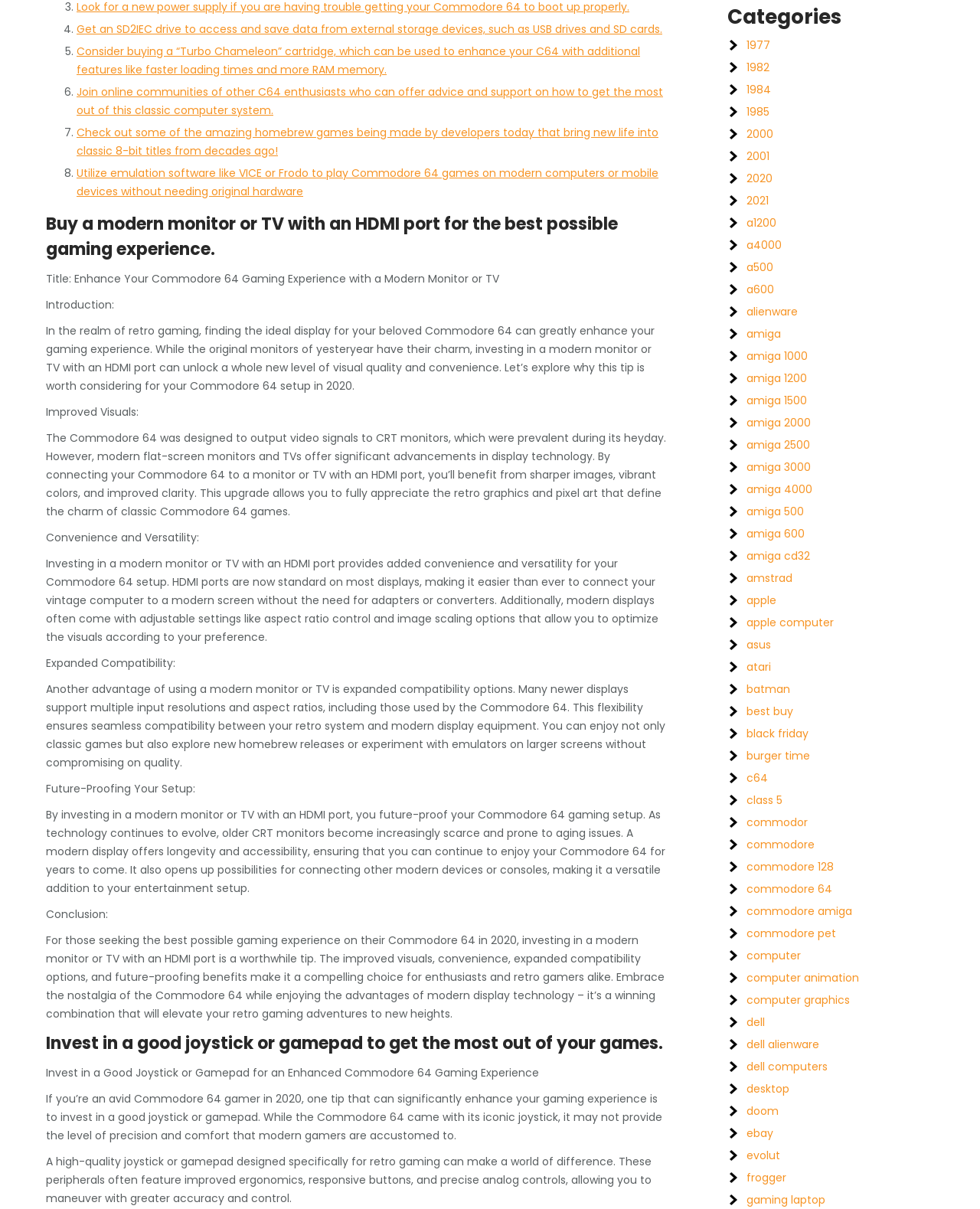Pinpoint the bounding box coordinates of the clickable area needed to execute the instruction: "Click on 'Get an SD2IEC drive to access and save data from external storage devices, such as USB drives and SD cards.'". The coordinates should be specified as four float numbers between 0 and 1, i.e., [left, top, right, bottom].

[0.078, 0.018, 0.676, 0.03]